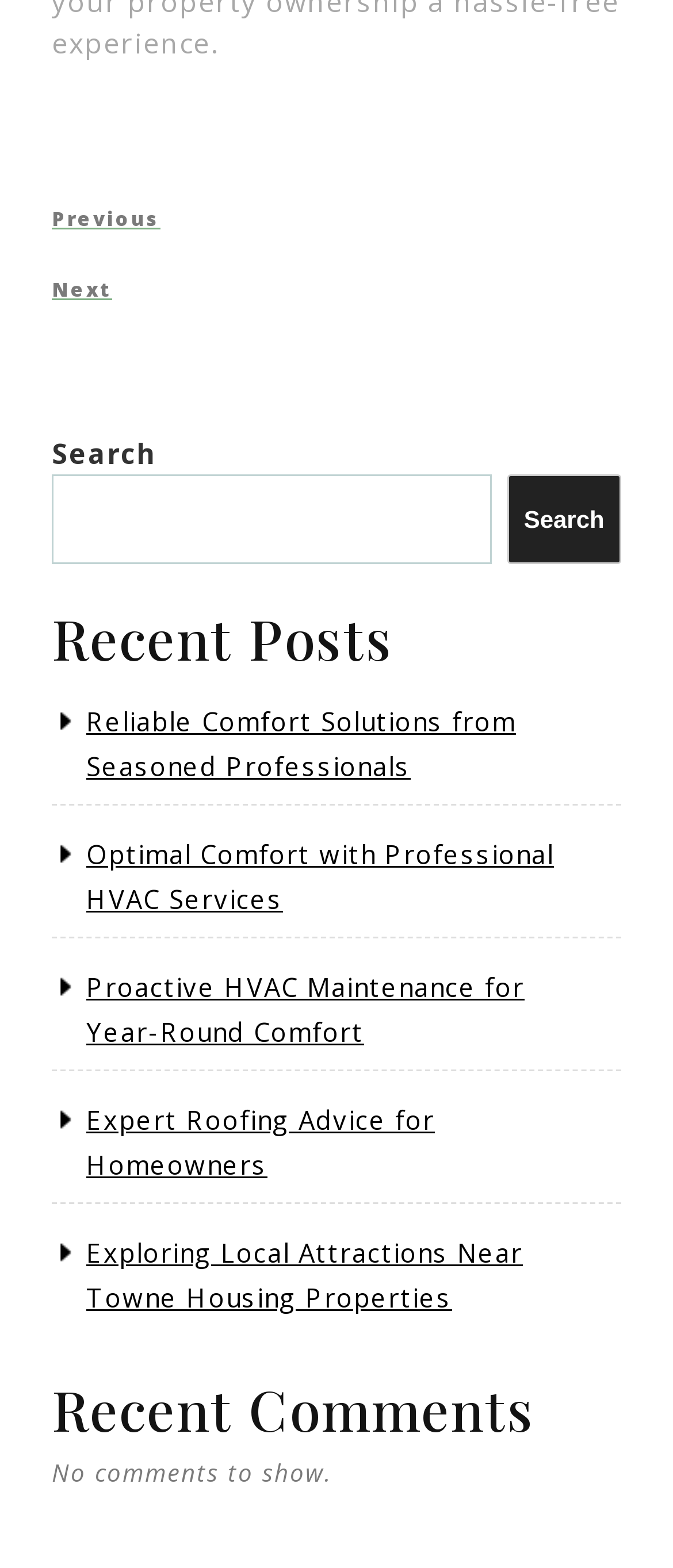Pinpoint the bounding box coordinates of the clickable area necessary to execute the following instruction: "Go to previous post". The coordinates should be given as four float numbers between 0 and 1, namely [left, top, right, bottom].

[0.077, 0.131, 0.923, 0.149]